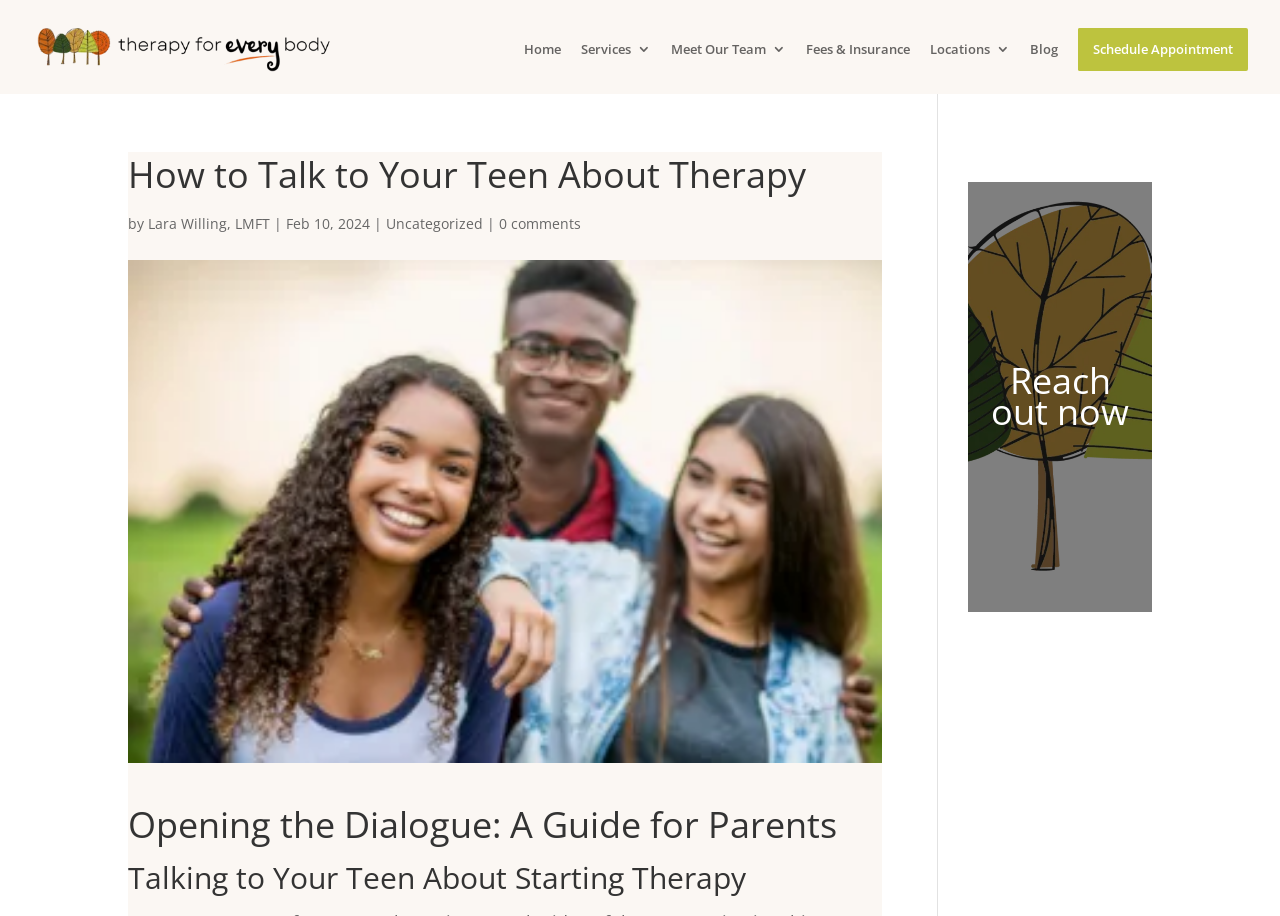When was the article published?
Refer to the image and give a detailed answer to the question.

I found the publication date by looking at the static text element with the text 'Feb 10, 2024' below the main heading, which is a common location for publication dates.